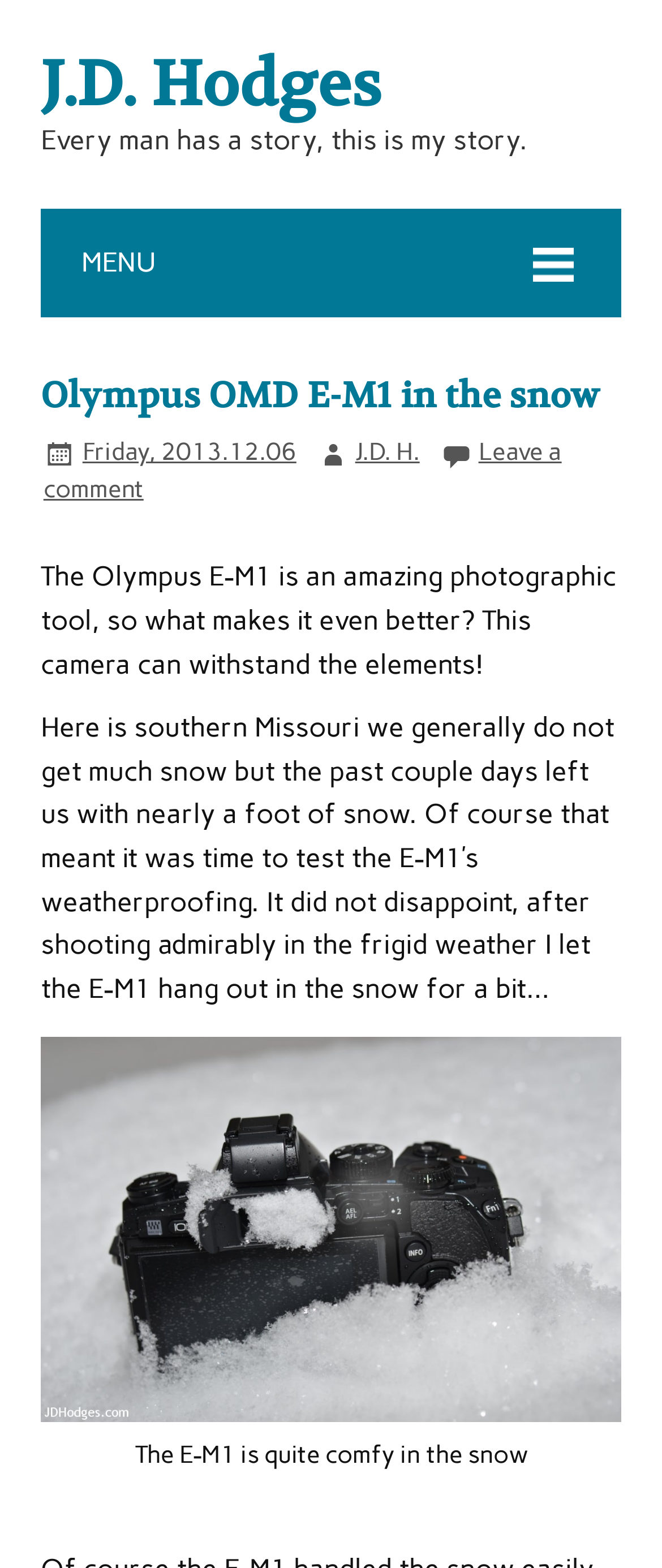Provide the bounding box coordinates of the HTML element described as: "Leave a comment". The bounding box coordinates should be four float numbers between 0 and 1, i.e., [left, top, right, bottom].

[0.066, 0.278, 0.848, 0.321]